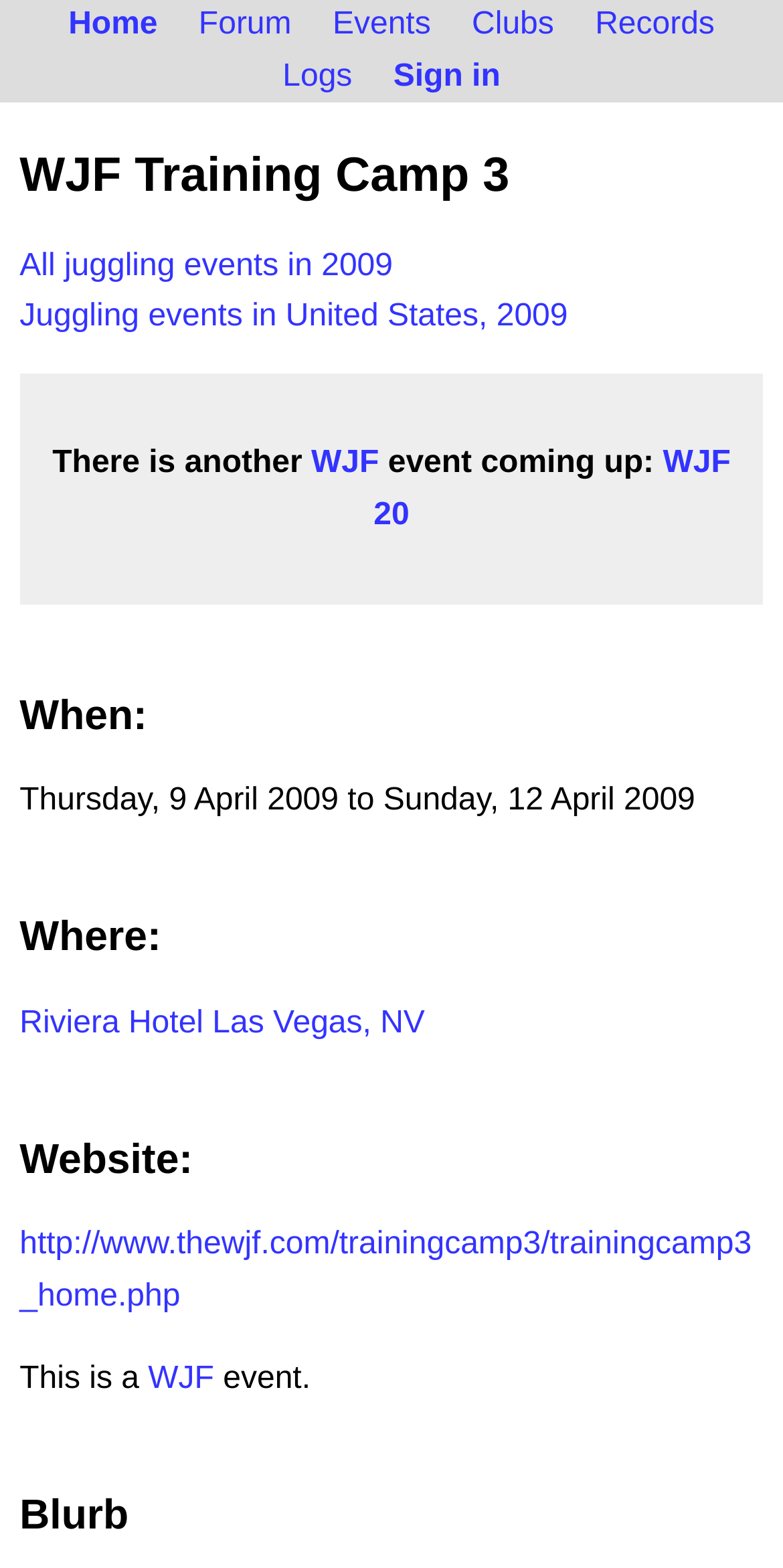Given the element description "Sign in" in the screenshot, predict the bounding box coordinates of that UI element.

[0.482, 0.035, 0.66, 0.061]